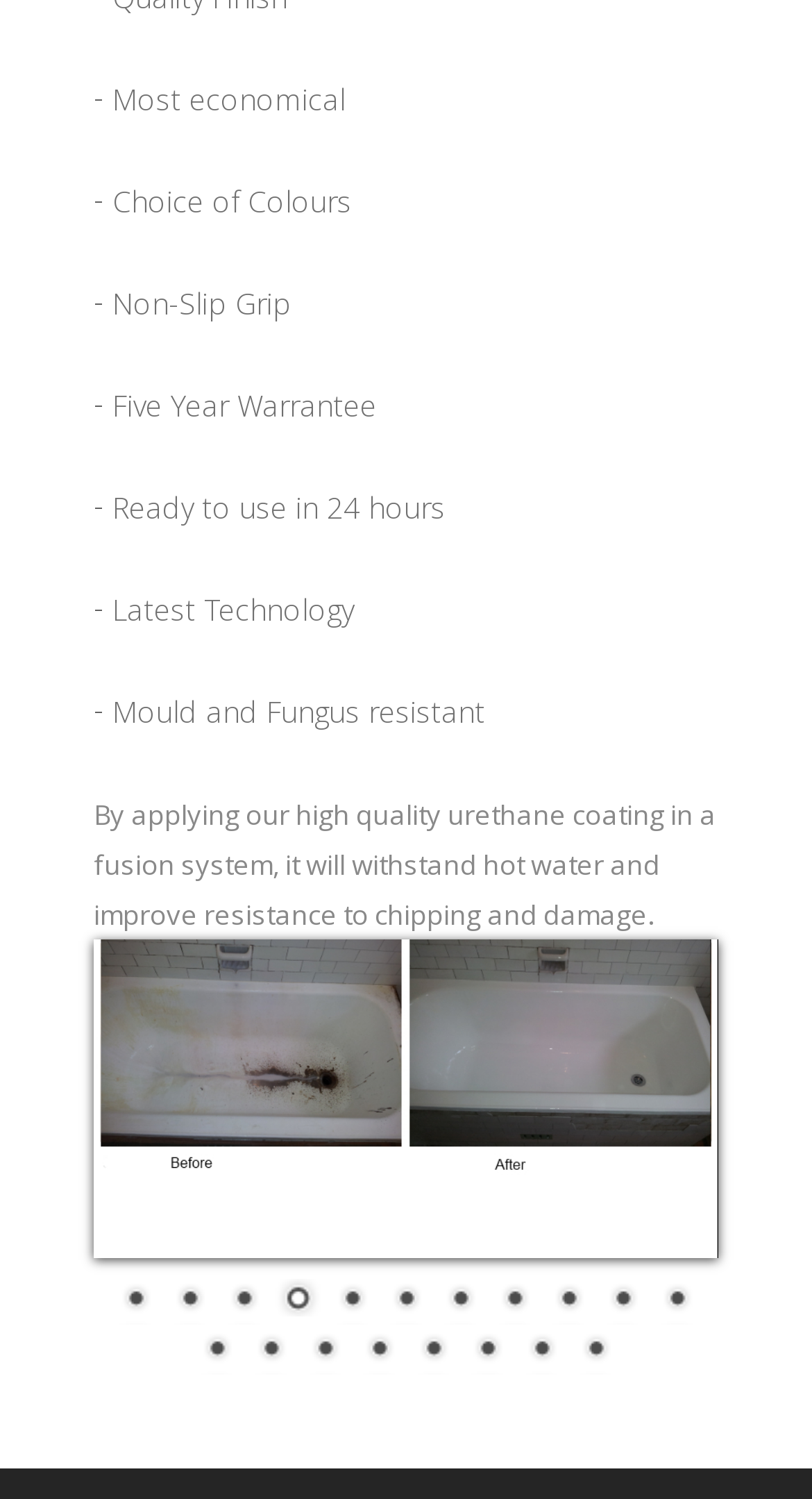Please identify the bounding box coordinates of where to click in order to follow the instruction: "Read more about the product".

[0.115, 0.627, 0.885, 0.84]